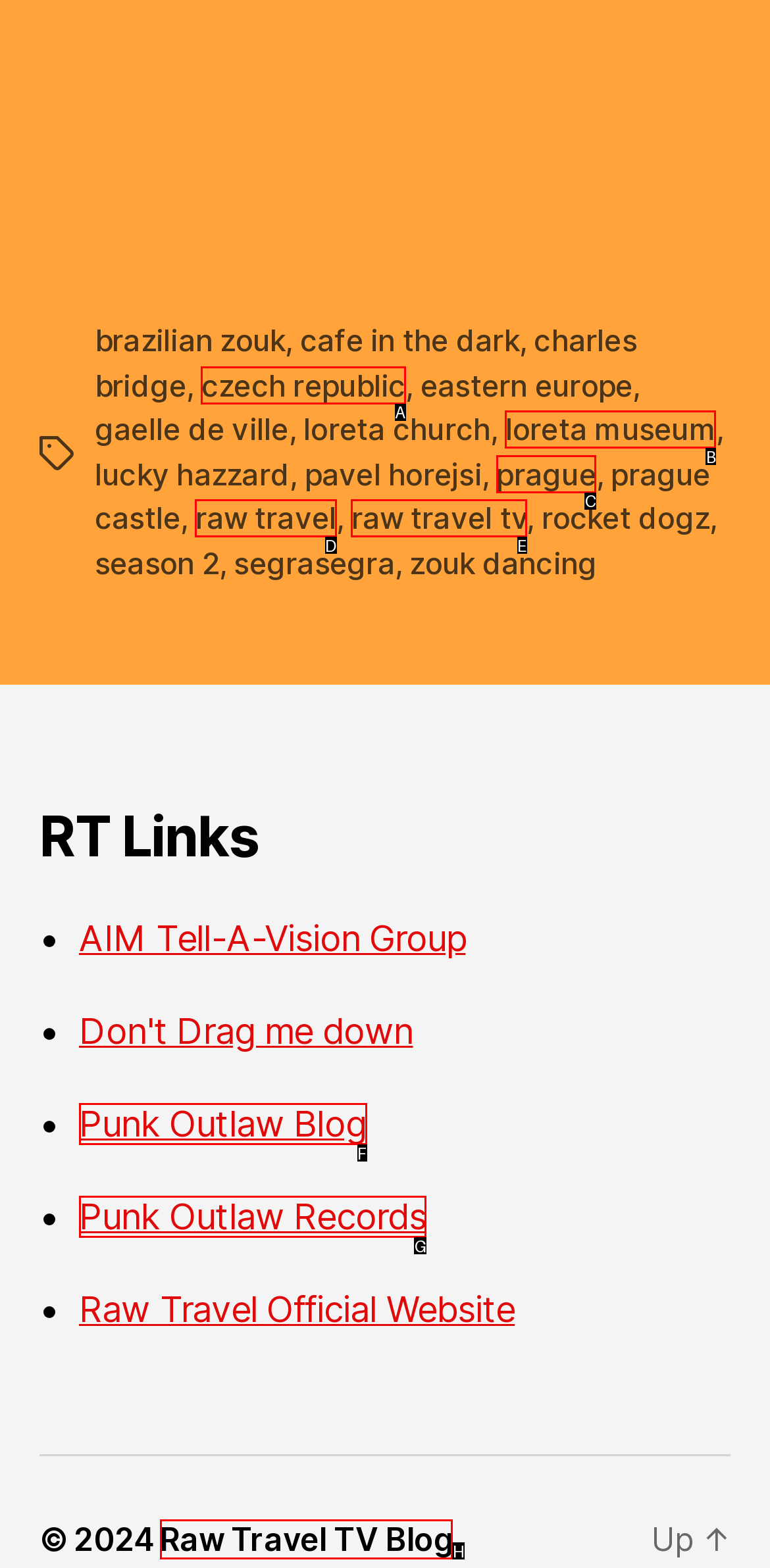Find the option that matches this description: prague
Provide the corresponding letter directly.

C